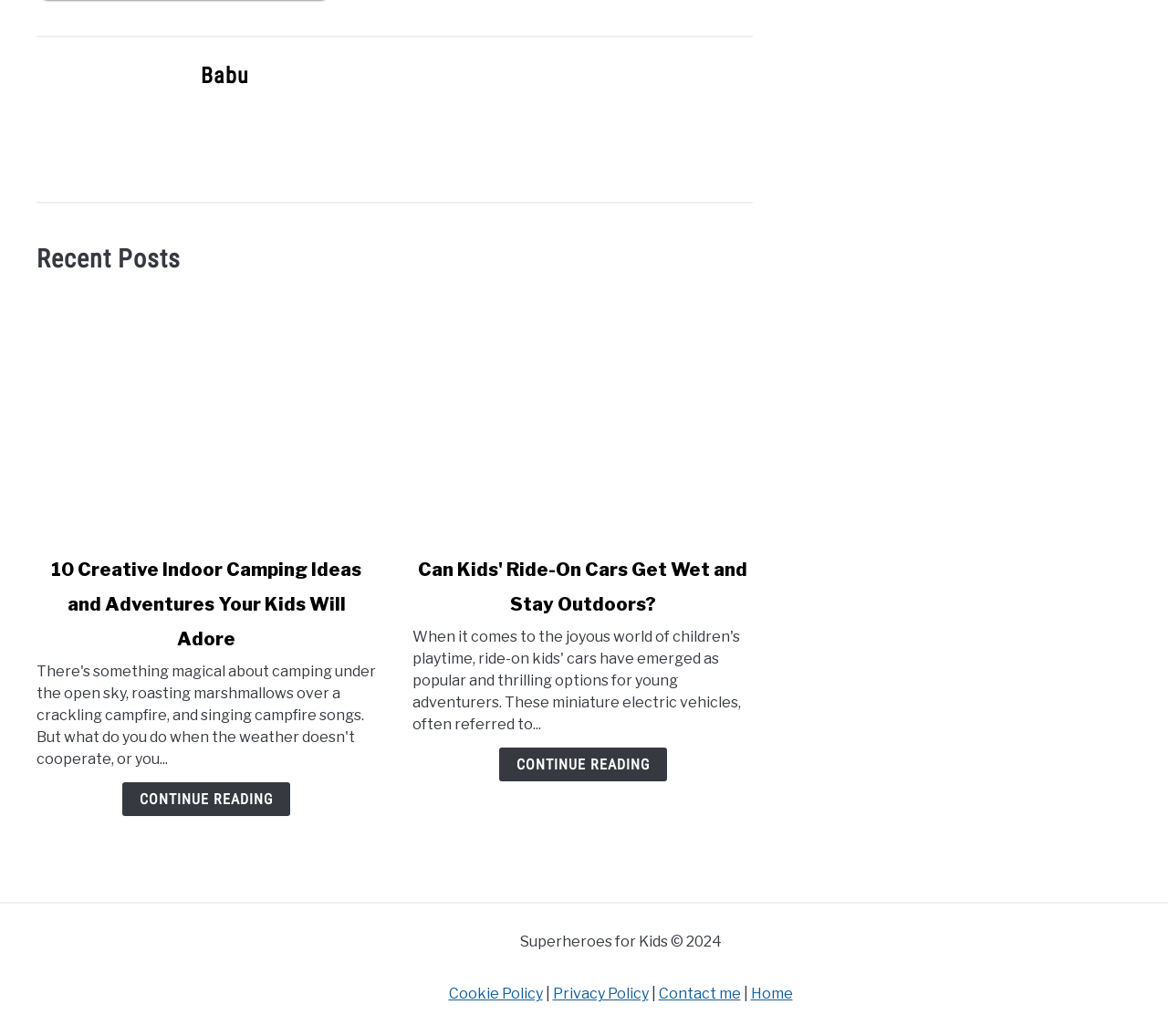What is the name of the website?
Kindly offer a comprehensive and detailed response to the question.

I determined the name of the website by looking at the footer section, where I found the text 'Superheroes for Kids © 2024', which suggests that 'Superheroes for Kids' is the name of the website.